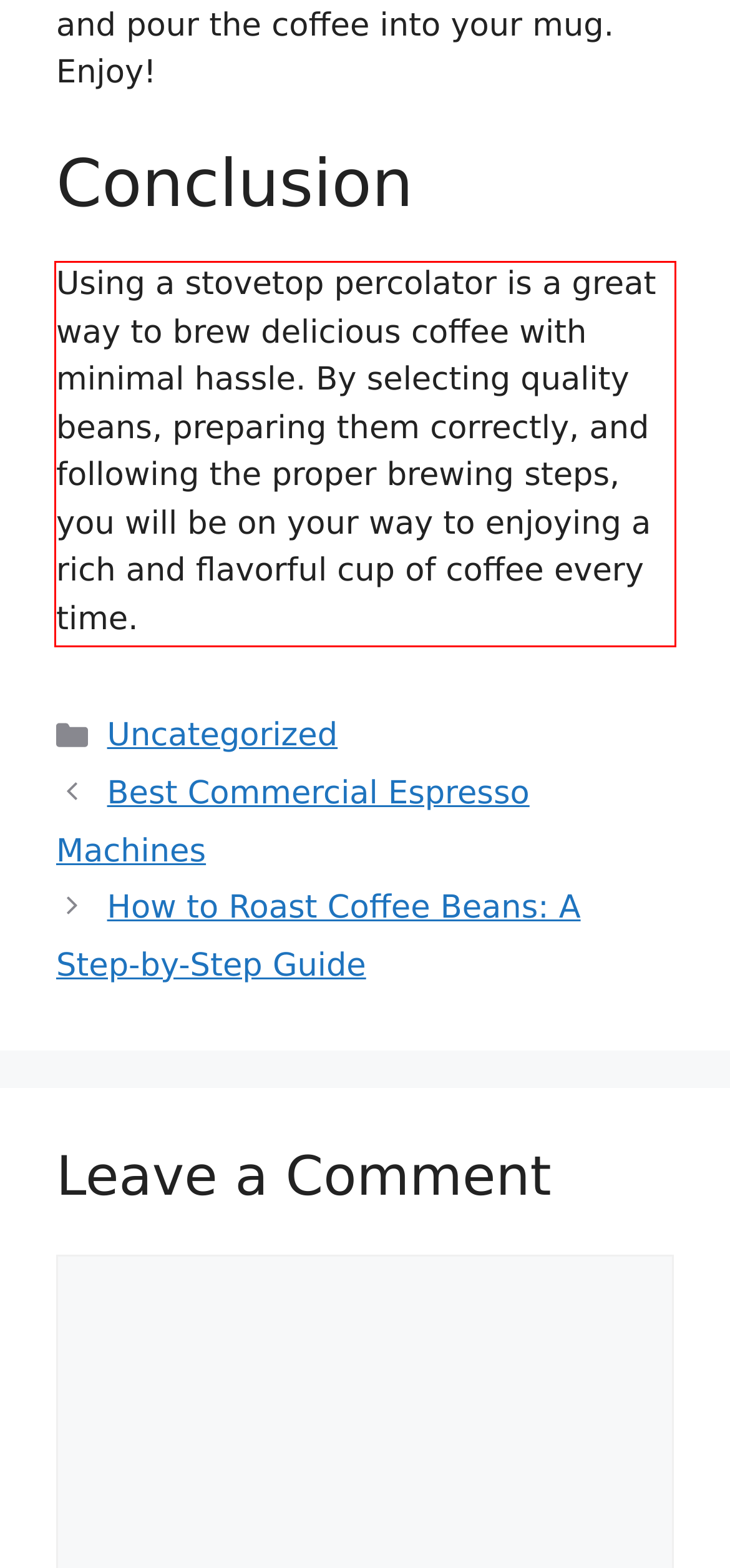You are given a screenshot with a red rectangle. Identify and extract the text within this red bounding box using OCR.

Using a stovetop percolator is a great way to brew delicious coffee with minimal hassle. By selecting quality beans, preparing them correctly, and following the proper brewing steps, you will be on your way to enjoying a rich and flavorful cup of coffee every time.